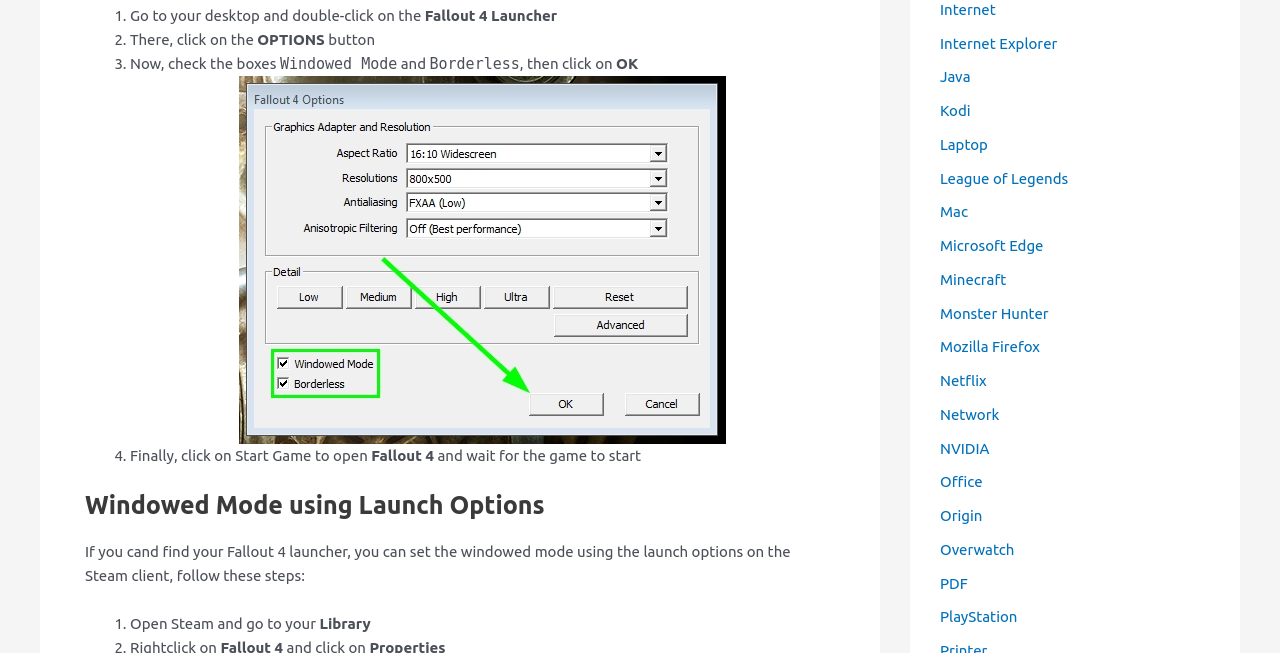From the details in the image, provide a thorough response to the question: What is the last step to start playing Fallout 4?

The last step to start playing Fallout 4 is to click on the Start Game button, as indicated by the StaticText element with the text 'Finally, click on Start Game to open Fallout 4 and wait for the game to start'.